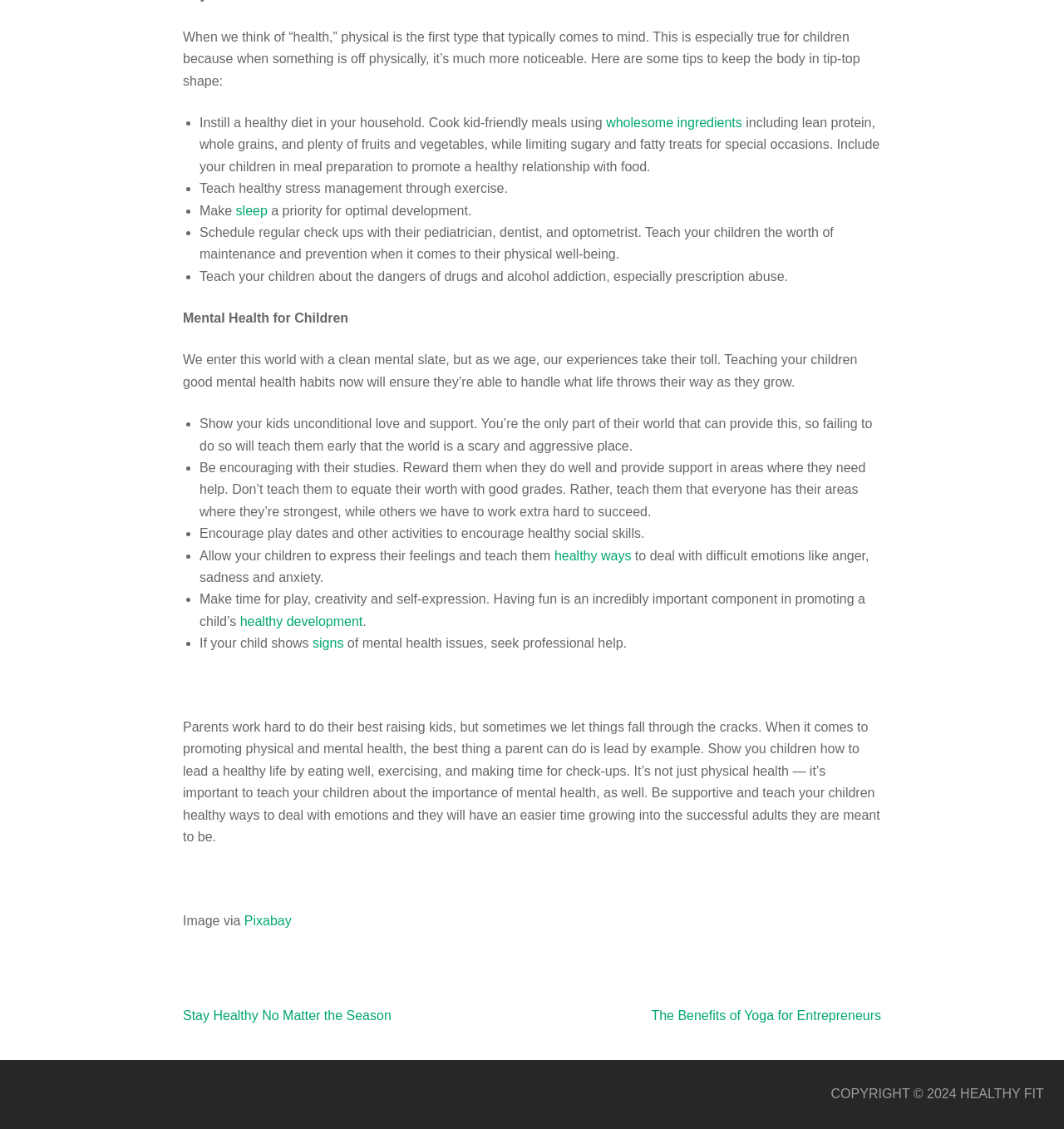How can parents promote healthy relationships with food in their children?
Analyze the image and provide a thorough answer to the question.

According to the webpage, parents can promote healthy relationships with food in their children by including them in meal preparation, which is mentioned in the first tip for keeping the body in tip-top shape.